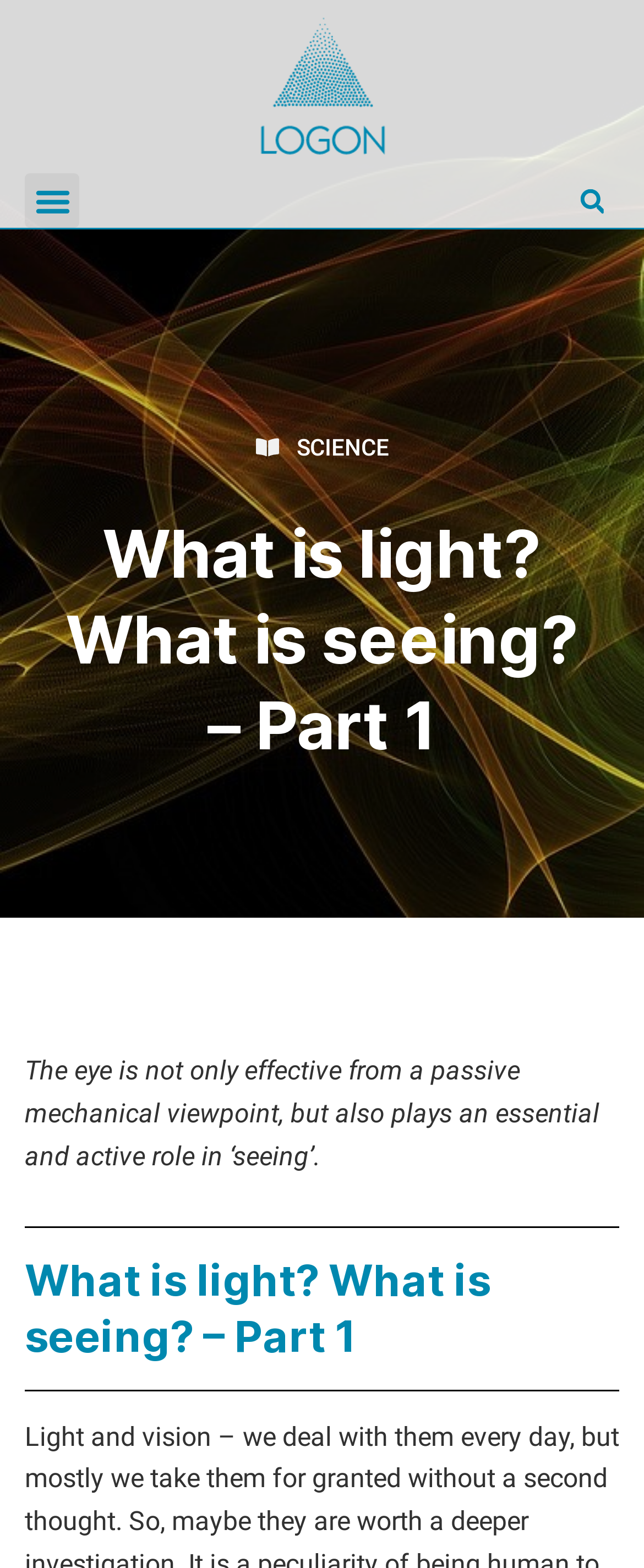Describe all the significant parts and information present on the webpage.

The webpage is about the topic "What is light? What is seeing?" and is part of a series, as indicated by the title "Part 1". At the top of the page, there is a link and an image side by side, taking up most of the width. Below them, on the left side, there is a menu toggle button, and on the right side, there is a search bar with a search button at the end. 

Below the search bar, there is a non-descriptive text element, followed by a link to the "SCIENCE" section. The main content of the page is divided into two sections, each with a heading that reads "What is light? What is seeing? – Part 1". The first section is located at the top center of the page, and the second section is located at the bottom right of the page. 

The first section does not contain any descriptive text, while the second section has a paragraph of text that discusses the active role of the eye in 'seeing'. There are no other images on the page besides the one at the top.